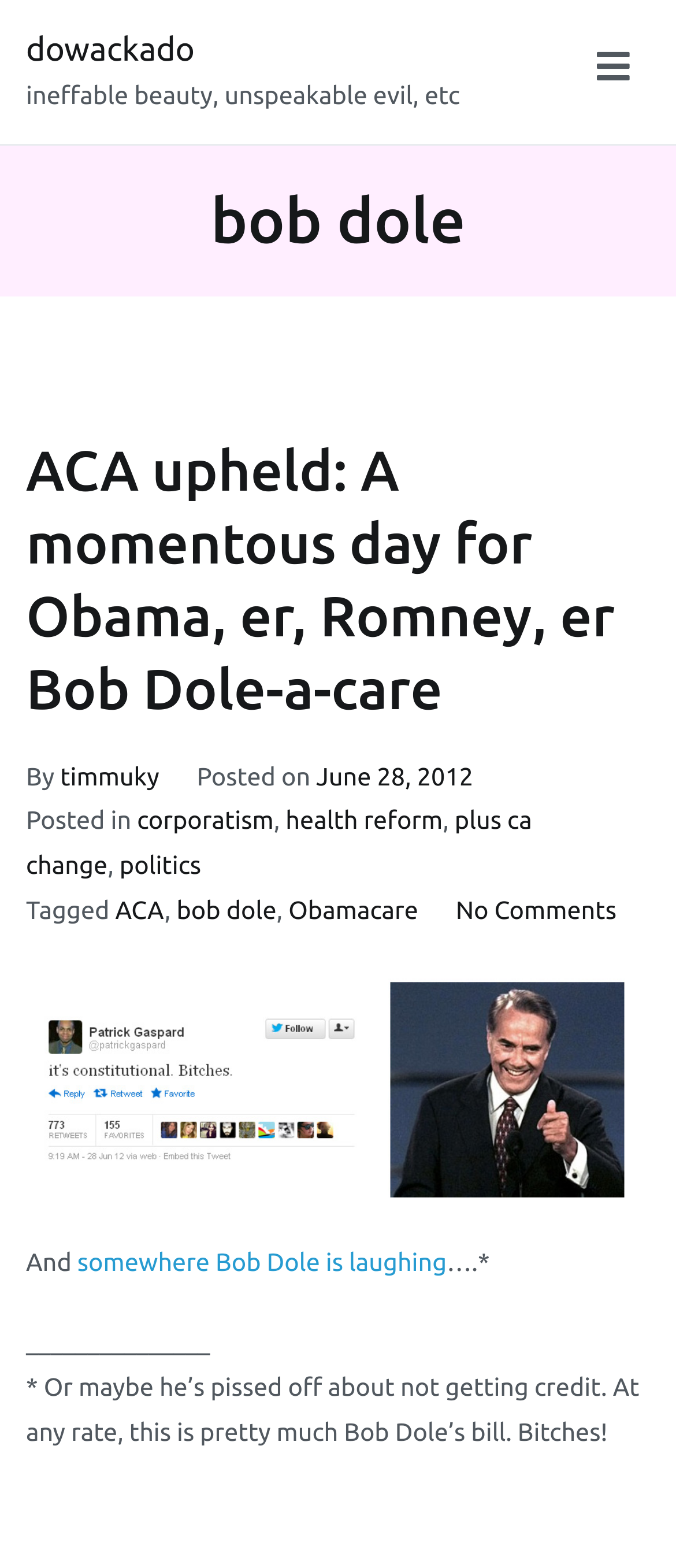Please provide a detailed answer to the question below by examining the image:
What is the name of the bill mentioned in the article?

I found the answer by reading the article content, which mentions 'ACA upheld' in the title and 'ACA' in the body of the article. ACA is likely an abbreviation for a bill or policy, and the article is discussing its upholding.